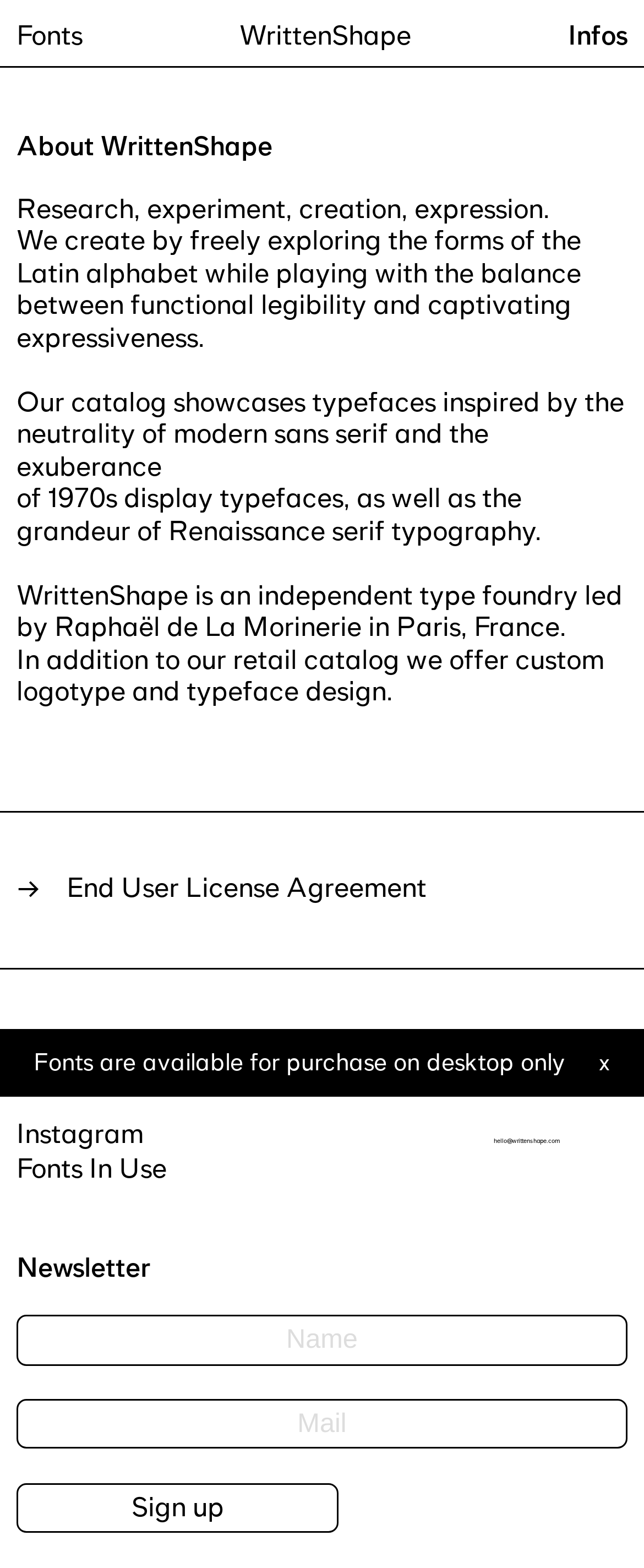What is the purpose of the 'Sign up' button?
Please respond to the question with a detailed and informative answer.

The 'Sign up' button is for signing up for the newsletter, which can be inferred from its location near the 'Newsletter' static text with bounding box coordinates [0.026, 0.799, 0.234, 0.818].